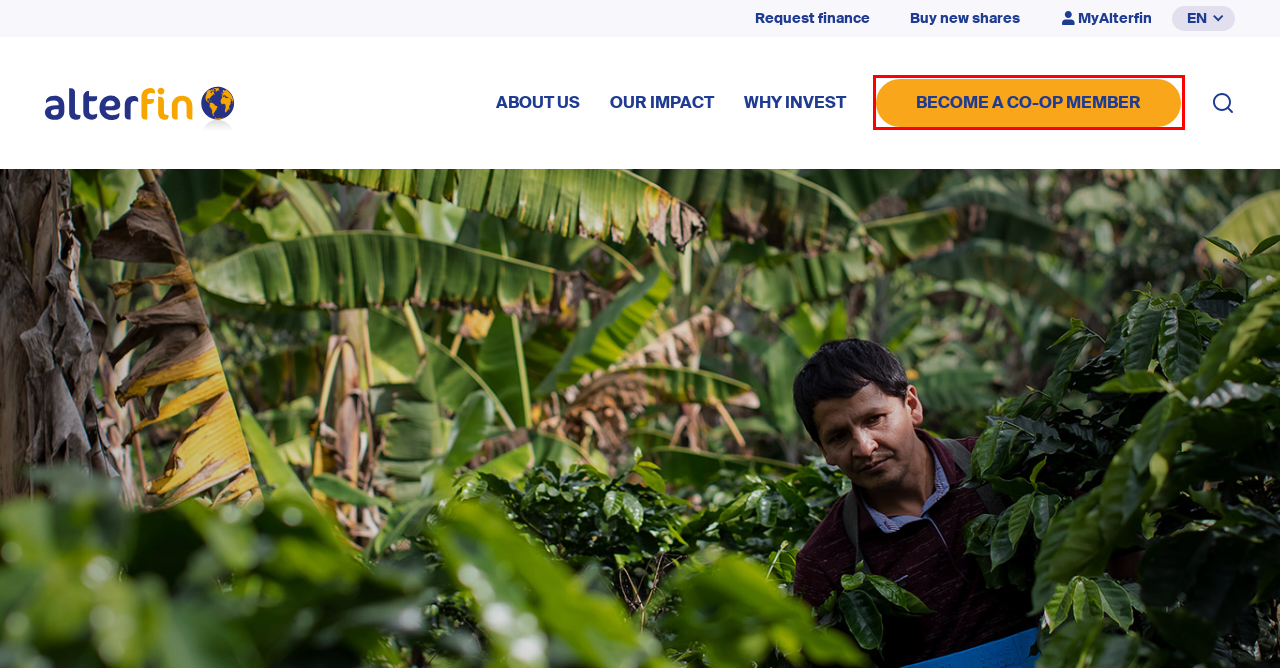Consider the screenshot of a webpage with a red bounding box around an element. Select the webpage description that best corresponds to the new page after clicking the element inside the red bounding box. Here are the candidates:
A. Subscription form for new shareholders | Alterfin Forms
B. My Alterfin heritage
C. Accueil - Label Finance solidaire
D. Faire un don
E. Cookie-Script: GDPR | CCPA | ePR cookie compliance solution
F. Au travail
G. Search Results
H. Home - B Lab Europe

A